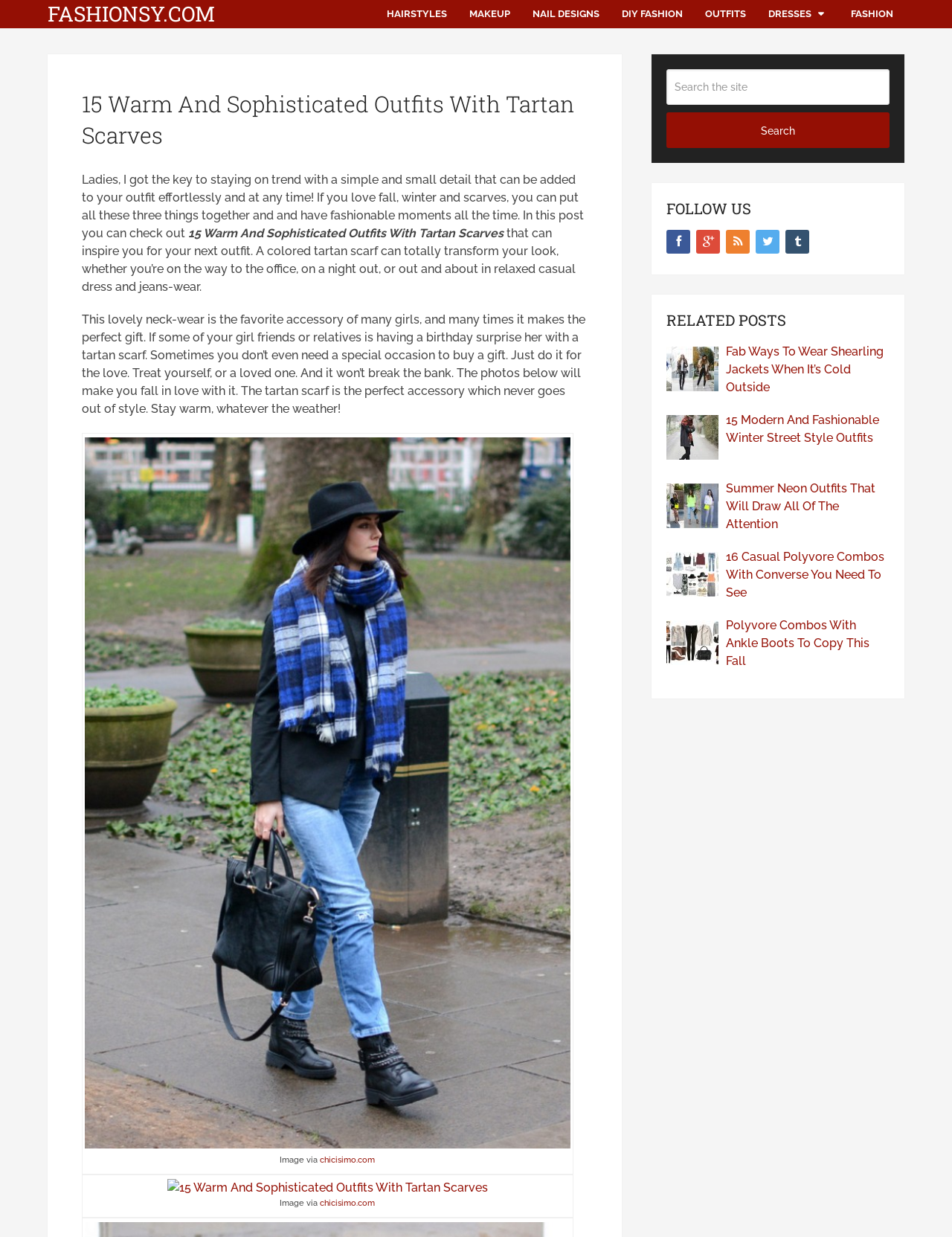How many related posts are listed on this webpage?
Utilize the information in the image to give a detailed answer to the question.

Under the 'RELATED POSTS' heading, I can see 5 links to related posts, which are 'Fab Ways To Wear Shearling Jackets When It’s Cold Outside', '15 Modern And Fashionable Winter Street Style Outfits', 'Summer Neon Outfits That Will Draw All Of The Attention', '16 Casual Polyvore Combos With Converse You Need To See', and 'Polyvore Combos With Ankle Boots To Copy This Fall'.